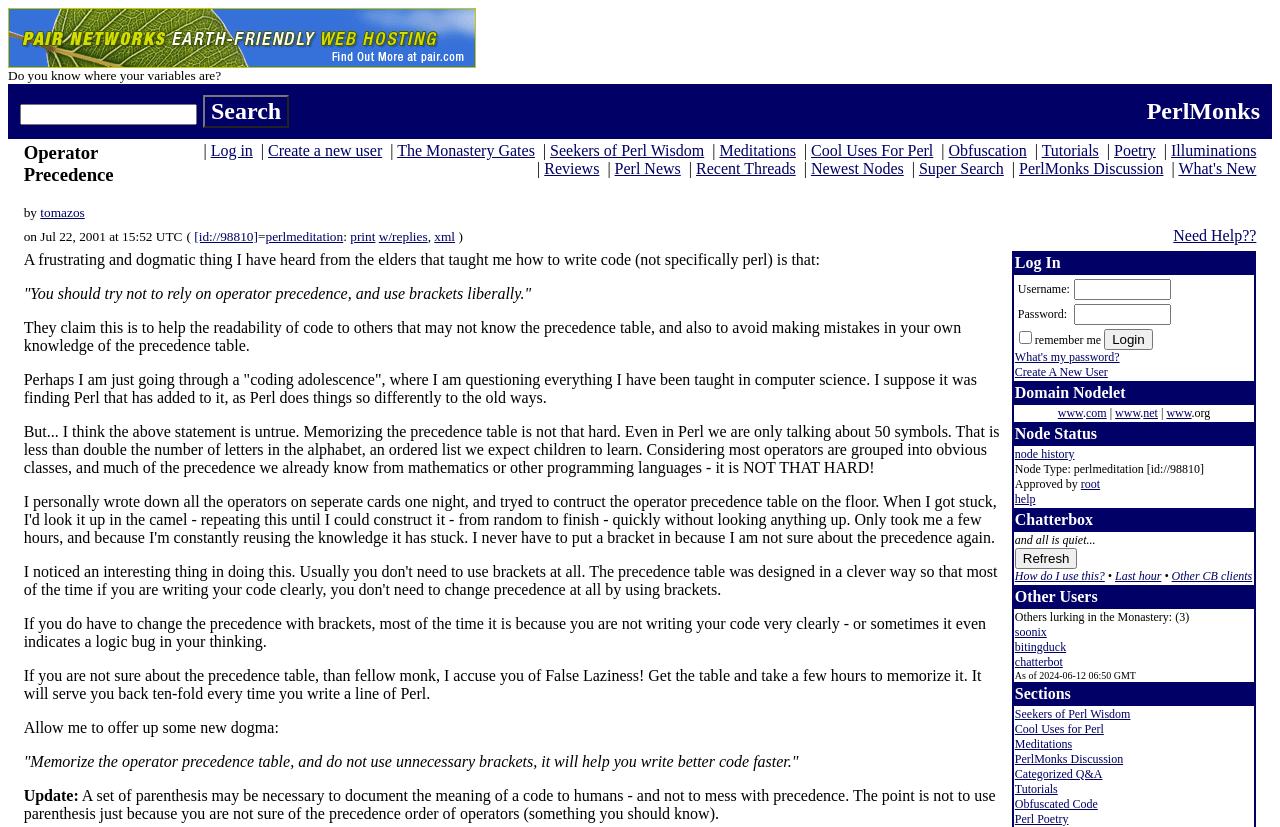Provide a one-word or short-phrase answer to the question:
What is the title of the webpage?

Operator Precedence